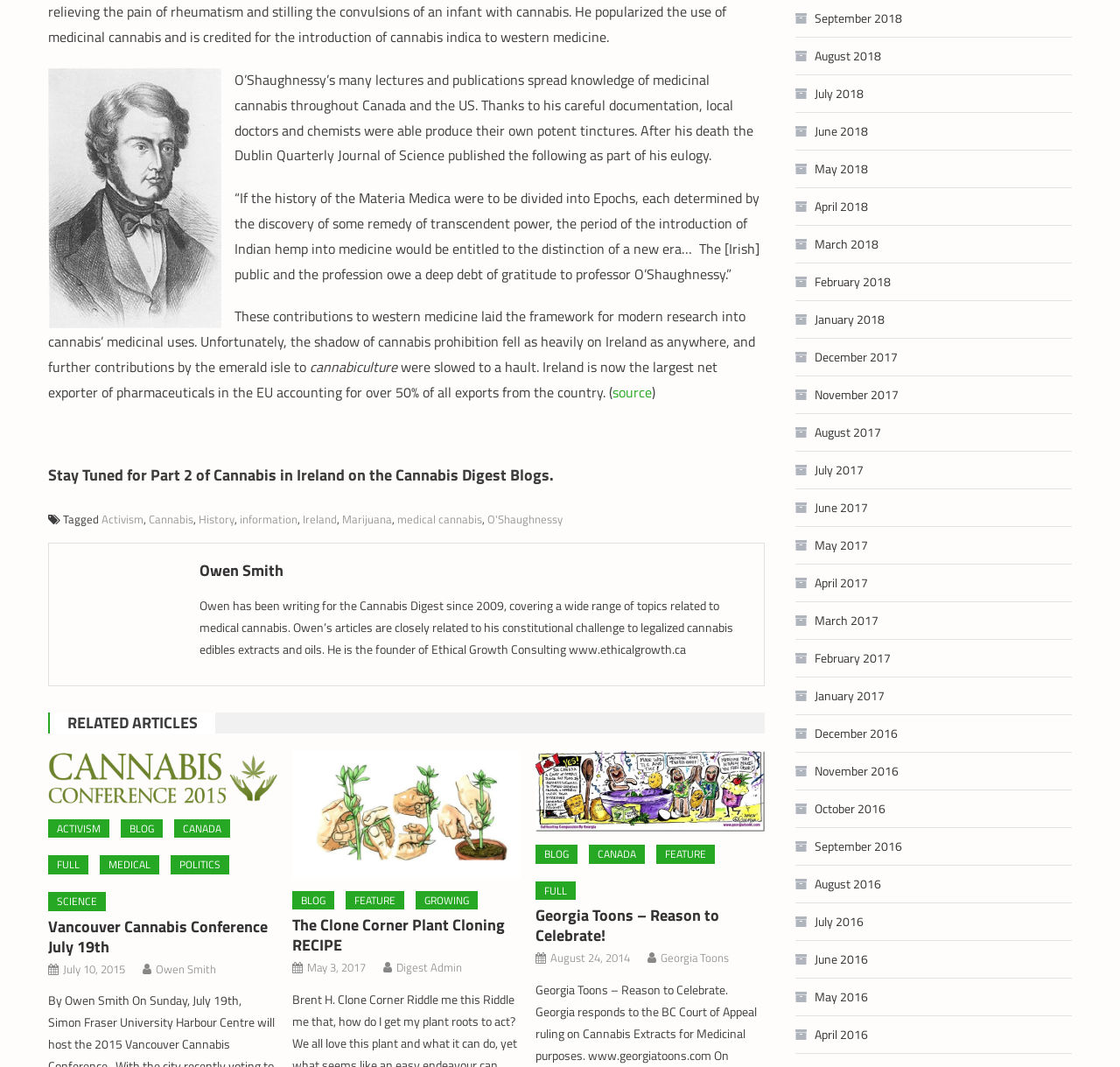Determine the coordinates of the bounding box that should be clicked to complete the instruction: "Read the article about Vancouver Cannabis Conference". The coordinates should be represented by four float numbers between 0 and 1: [left, top, right, bottom].

[0.043, 0.704, 0.248, 0.755]